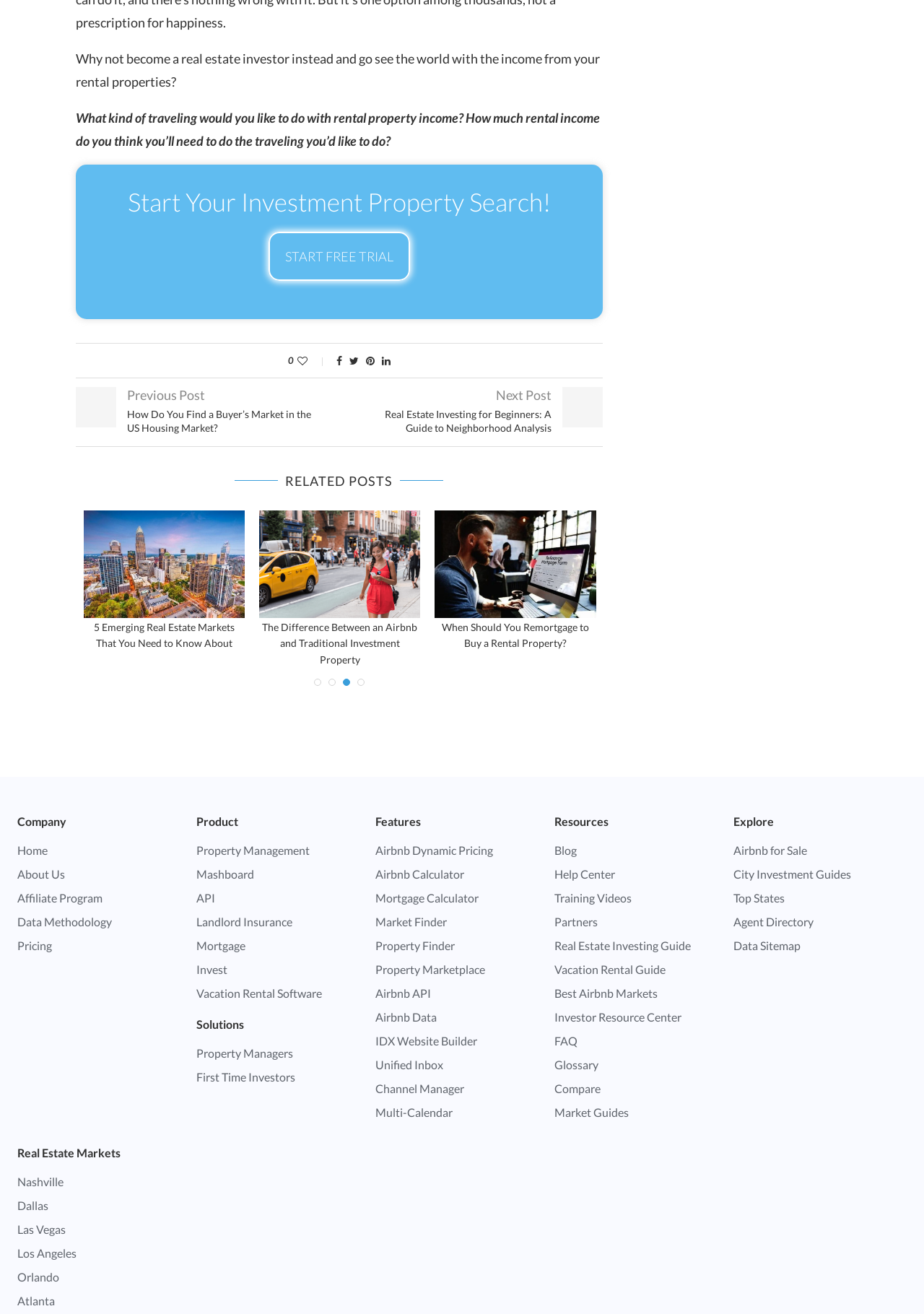Determine the bounding box coordinates of the area to click in order to meet this instruction: "Start your investment property search".

[0.138, 0.142, 0.596, 0.165]